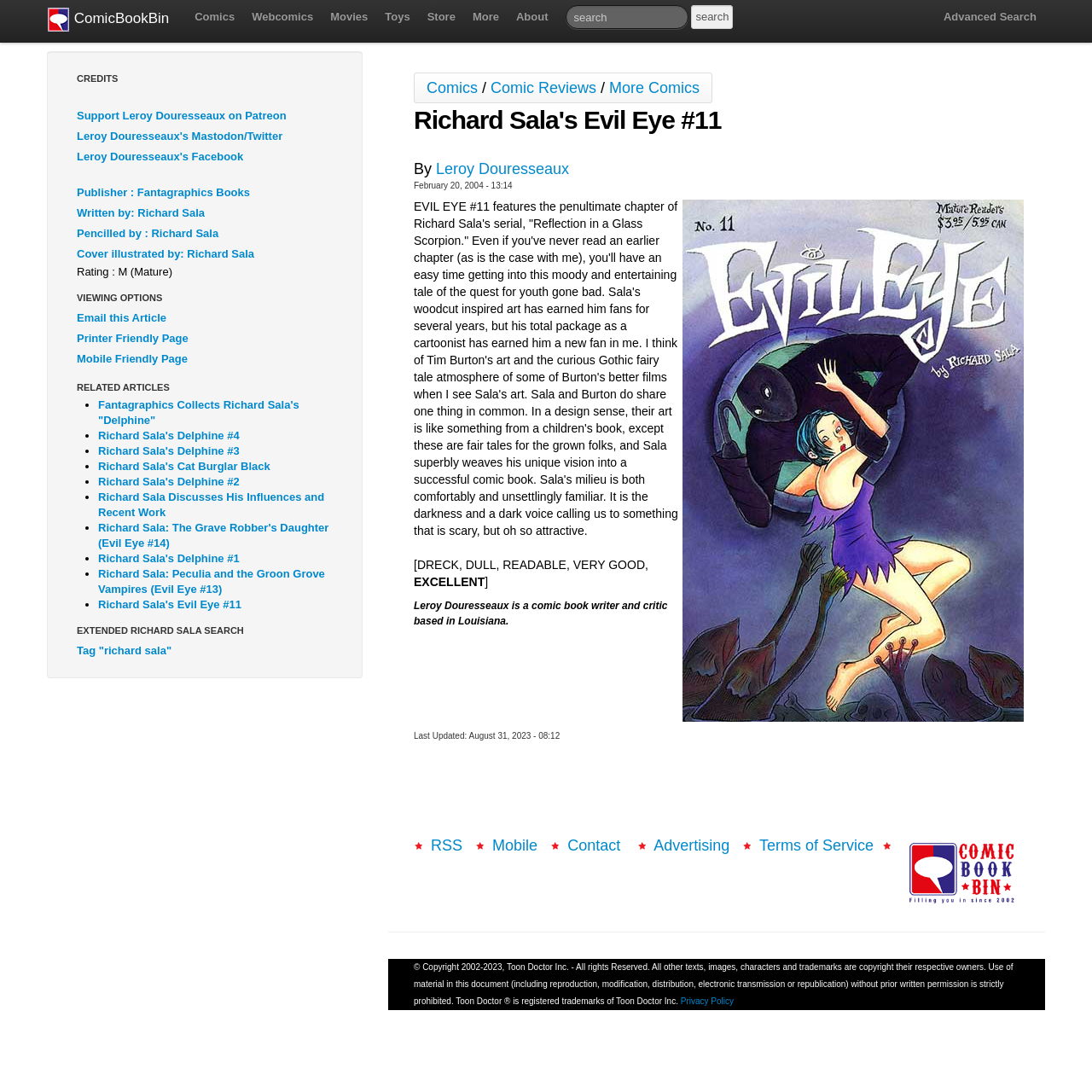What is the date of the last update?
Answer the question based on the image using a single word or a brief phrase.

August 31, 2023